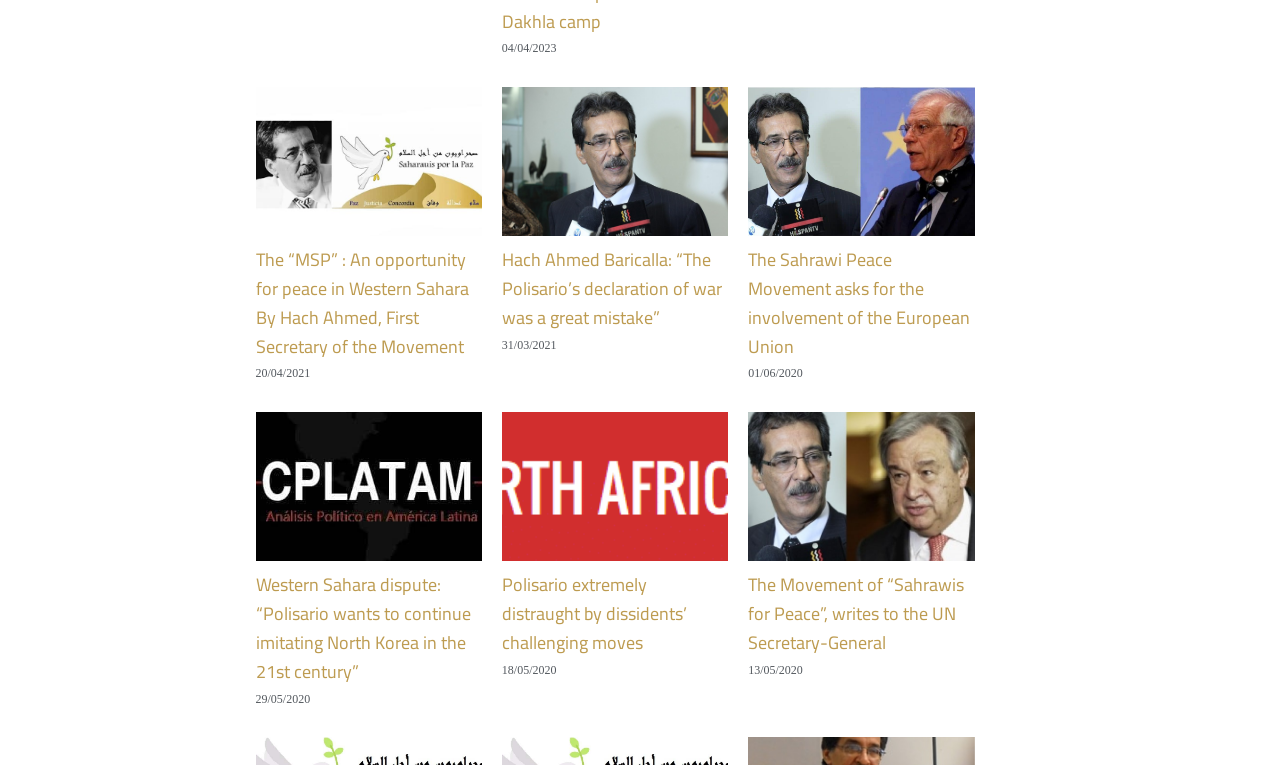Give a concise answer using only one word or phrase for this question:
What is the date of the first article?

04/04/2023